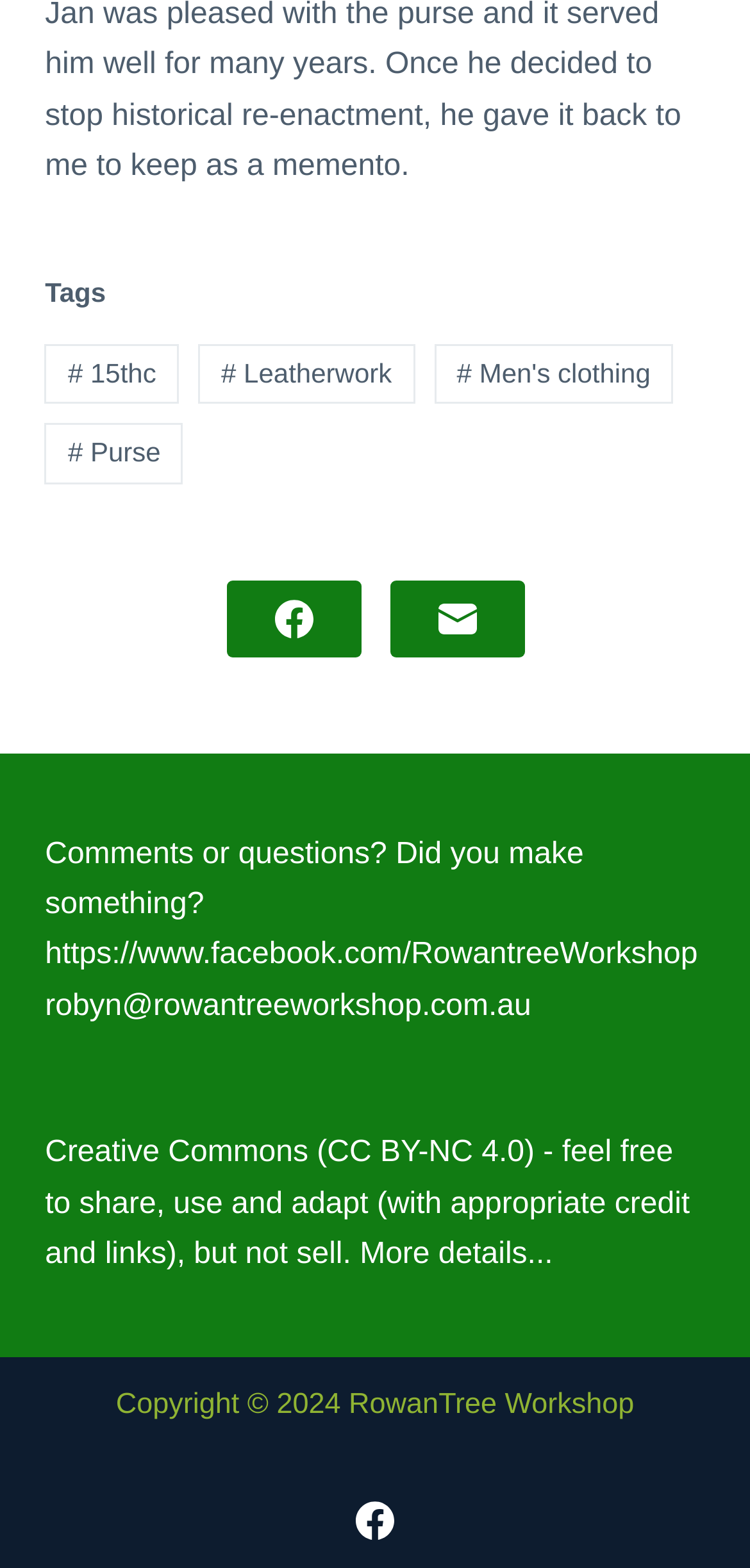How many times is the 'Facebook' link mentioned?
Using the image as a reference, give a one-word or short phrase answer.

2